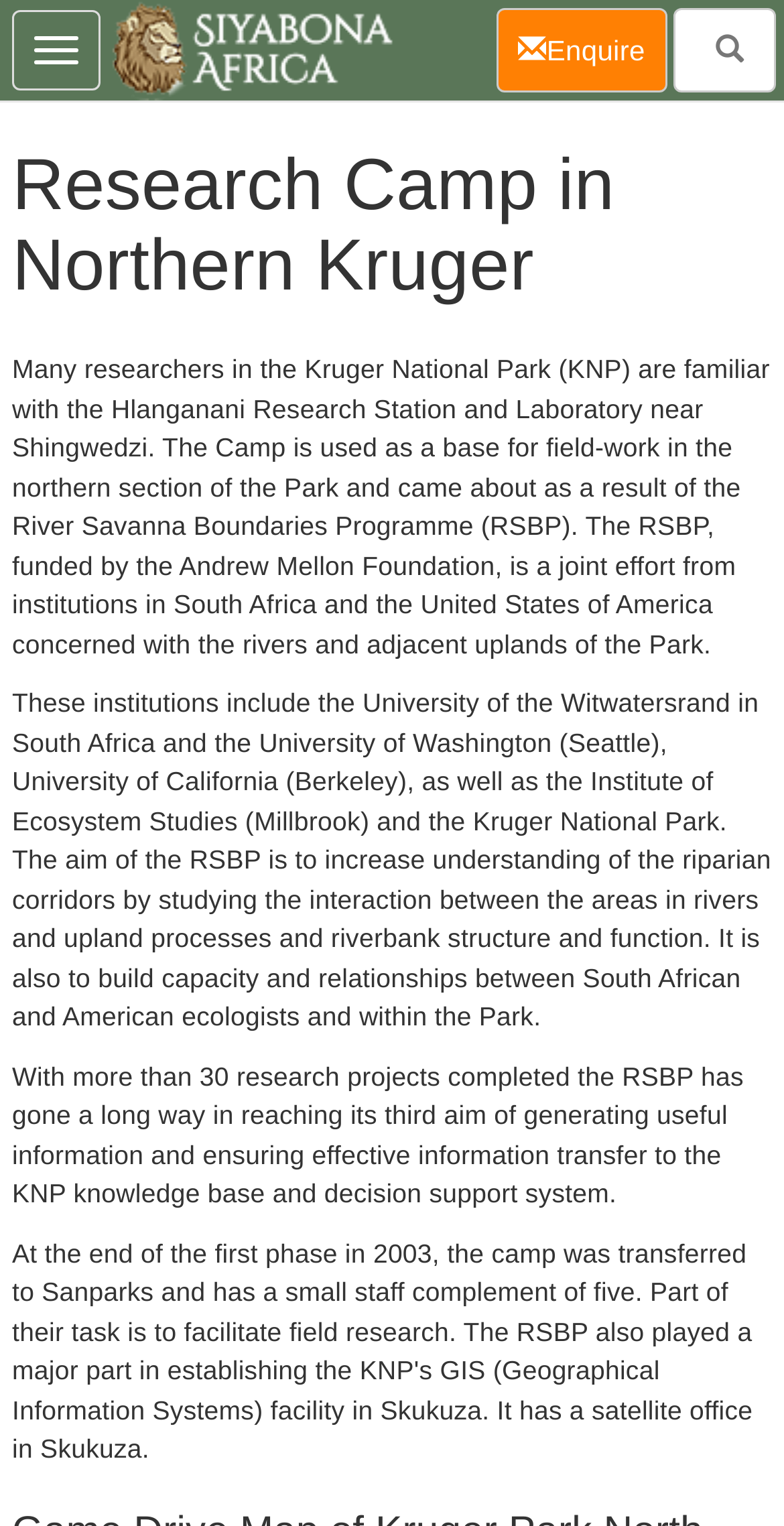Determine the bounding box coordinates for the HTML element described here: "Enquire(current)".

[0.633, 0.005, 0.851, 0.06]